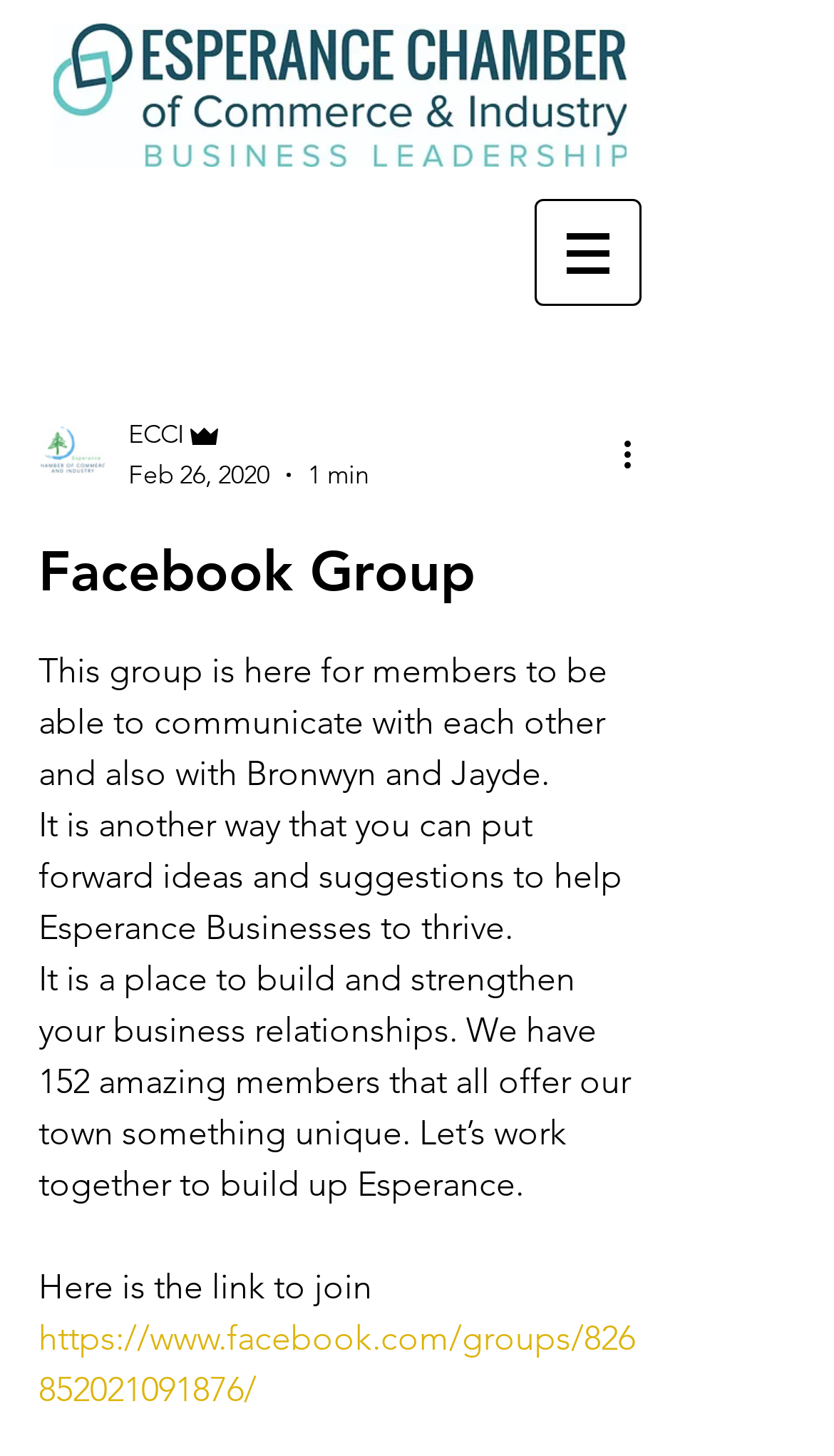Generate a thorough caption that explains the contents of the webpage.

This webpage is a Facebook Group page, titled "Facebook Group". At the top left corner, there is an ECCI logo image. Below the logo, there is a navigation menu labeled "Site" with a button that has a popup menu. 

To the right of the navigation menu, there is a profile picture of the writer, along with their name "ECCI" and their role "Admin" mentioned. The admin's role is indicated by a small icon. Below the profile picture, there is a timestamp "Feb 26, 2020" and a duration "1 min". 

On the top right corner, there is a "More actions" button with an icon. Below the button, the main content of the page begins with a heading "Facebook Group". The heading is followed by three paragraphs of text. The first paragraph explains the purpose of the group, which is for members to communicate with each other and with Bronwyn and Jayde. The second paragraph mentions that the group is a way to put forward ideas and suggestions to help Esperance Businesses thrive. The third paragraph describes the group as a place to build and strengthen business relationships, with 152 members offering something unique to the town of Esperance.

Below the third paragraph, there is a sentence "Here is the link to join" followed by a link to join the Facebook Group. The link is located at the bottom left corner of the page.